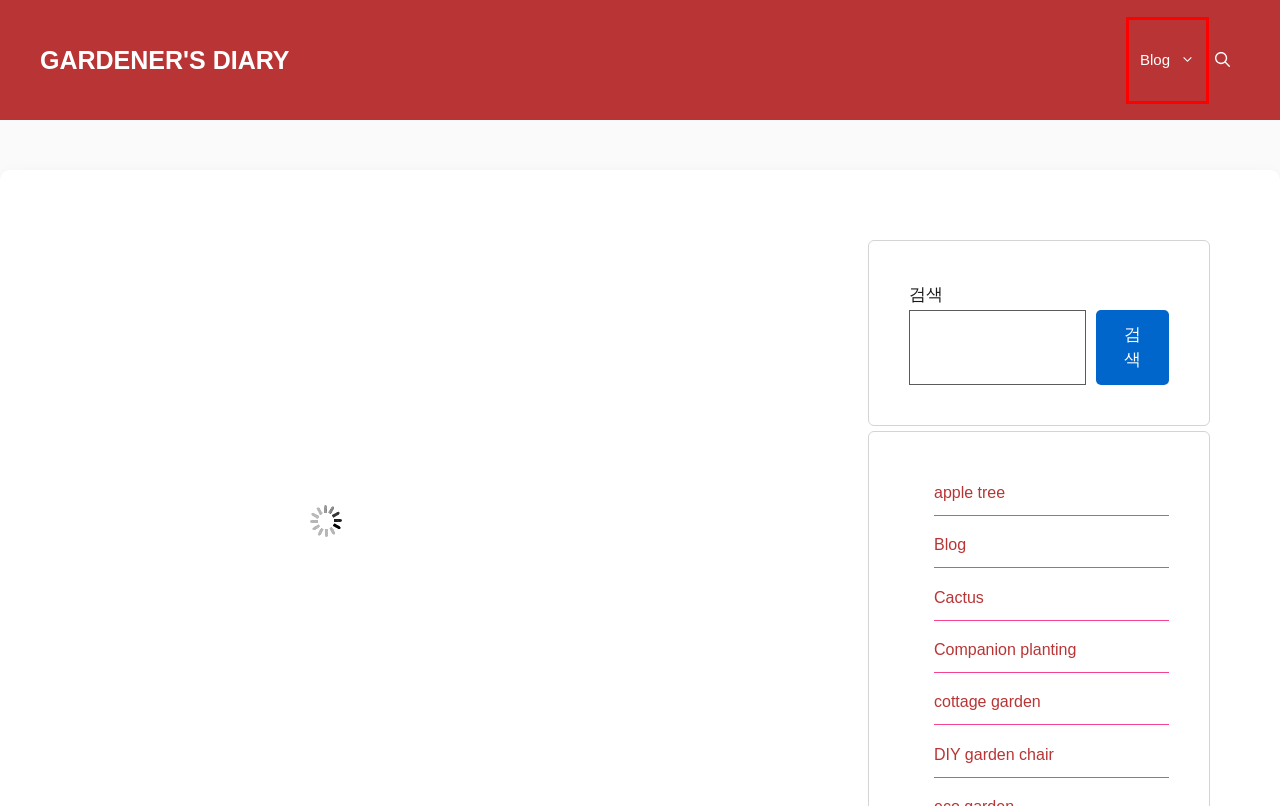You are provided a screenshot of a webpage featuring a red bounding box around a UI element. Choose the webpage description that most accurately represents the new webpage after clicking the element within the red bounding box. Here are the candidates:
A. Gardener's diary - Welcome to Gardener's diary
B. DIY garden chair - Gardener's diary
C. Cactus - Gardener's diary
D. gillesleskieur.com - Gardener's diary
E. apple tree - Gardener's diary
F. cottage garden - Gardener's diary
G. Companion planting - Gardener's diary
H. Blog - Gardener's diary

H